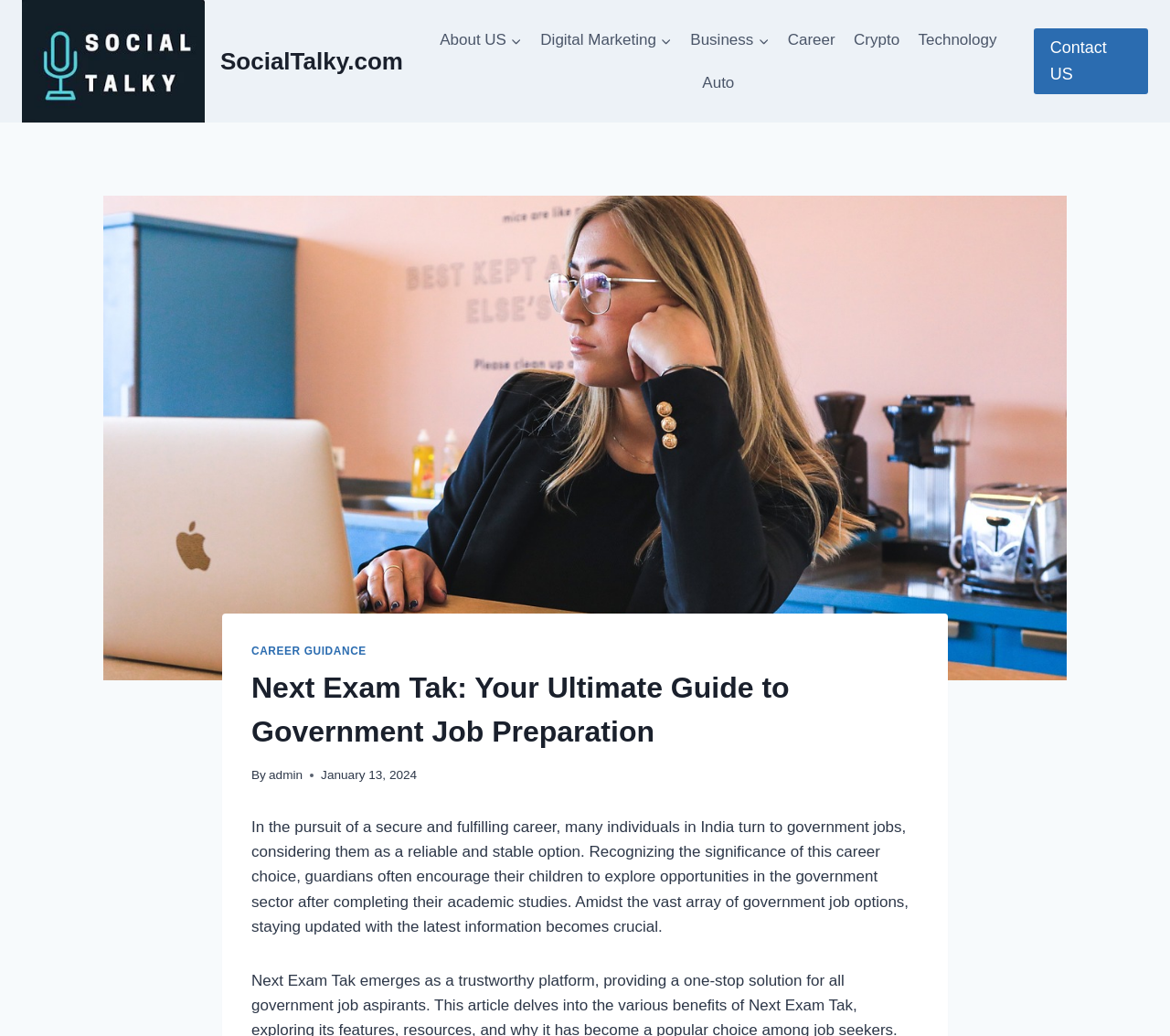Give a detailed explanation of the elements present on the webpage.

The webpage is about Next Exam Tak, a platform for government job preparation. At the top left corner, there is a Socialtalky logo, which is an image linked to SocialTalky.com. Next to it, there is a primary navigation menu with several links, including "About US", "Digital Marketing", "Business", "Career", "Crypto", "Technology", and "Auto". Each of these links has a corresponding child menu button.

On the top right corner, there is a "Contact US" link. Below the navigation menu, there is a large image of Next Exam Tak, which takes up most of the page's width. Within this image, there is a header section with a link to "CAREER GUIDANCE" and a heading that reads "Next Exam Tak: Your Ultimate Guide to Government Job Preparation". Below the heading, there is a byline with a link to the author "admin" and a timestamp indicating the article was published on January 13, 2024.

The main content of the webpage starts below the header section, with a paragraph of text that discusses the importance of government jobs in India and the need to stay updated with the latest information.